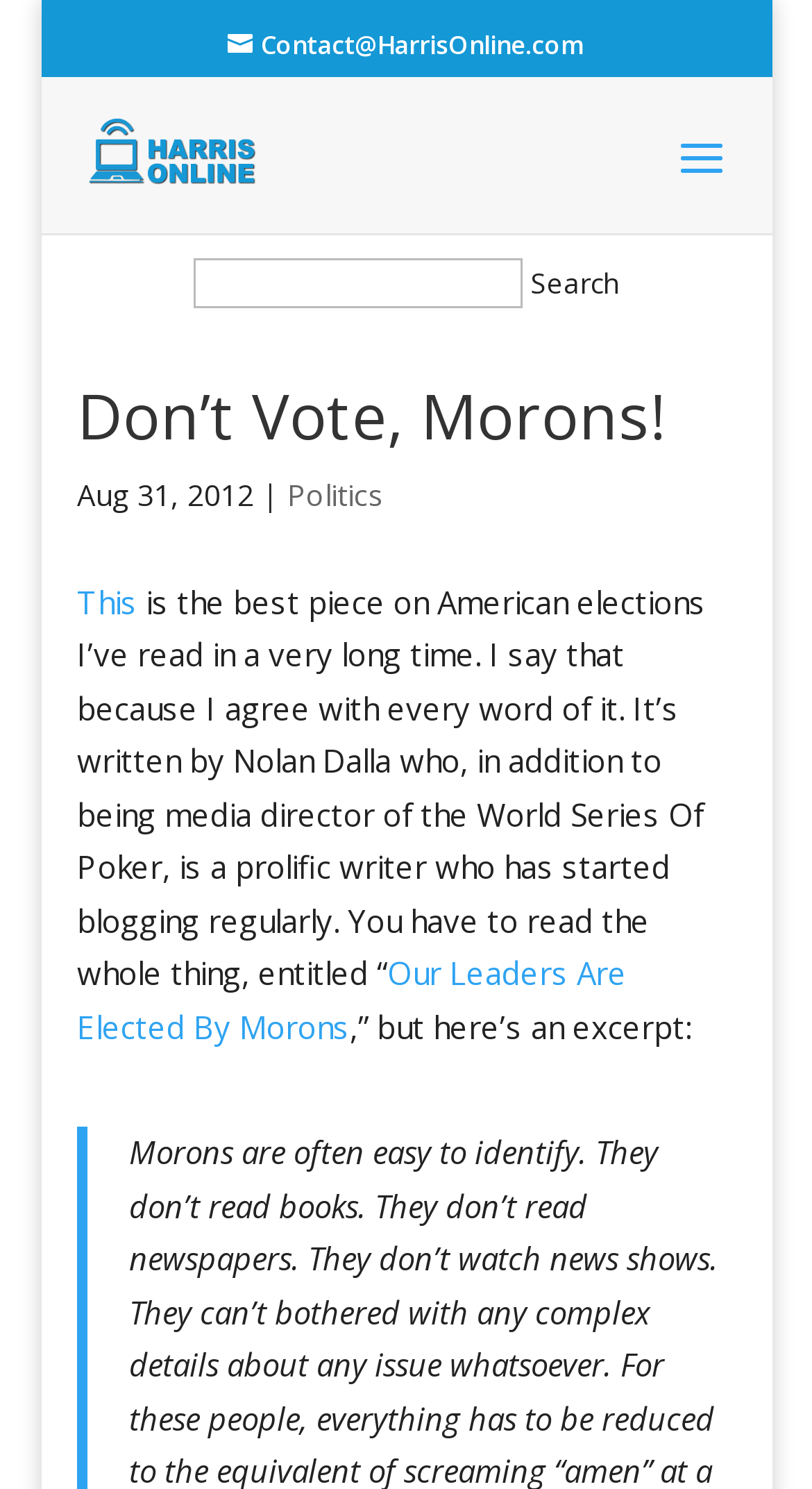Could you provide the bounding box coordinates for the portion of the screen to click to complete this instruction: "Search for something"?

[0.5, 0.052, 0.905, 0.053]